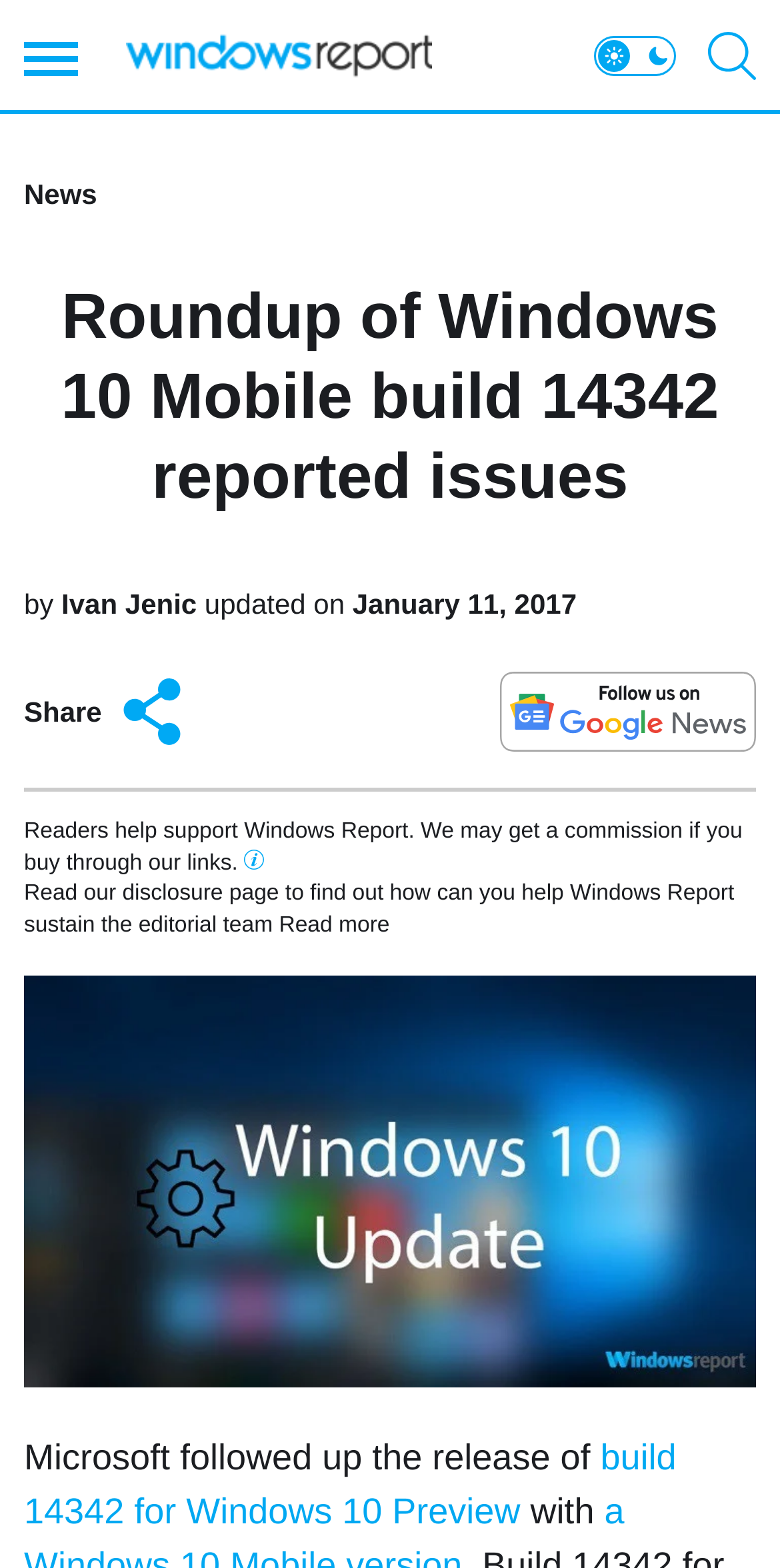Find the bounding box coordinates of the clickable area required to complete the following action: "Click the Windows Report link".

[0.162, 0.013, 0.553, 0.057]